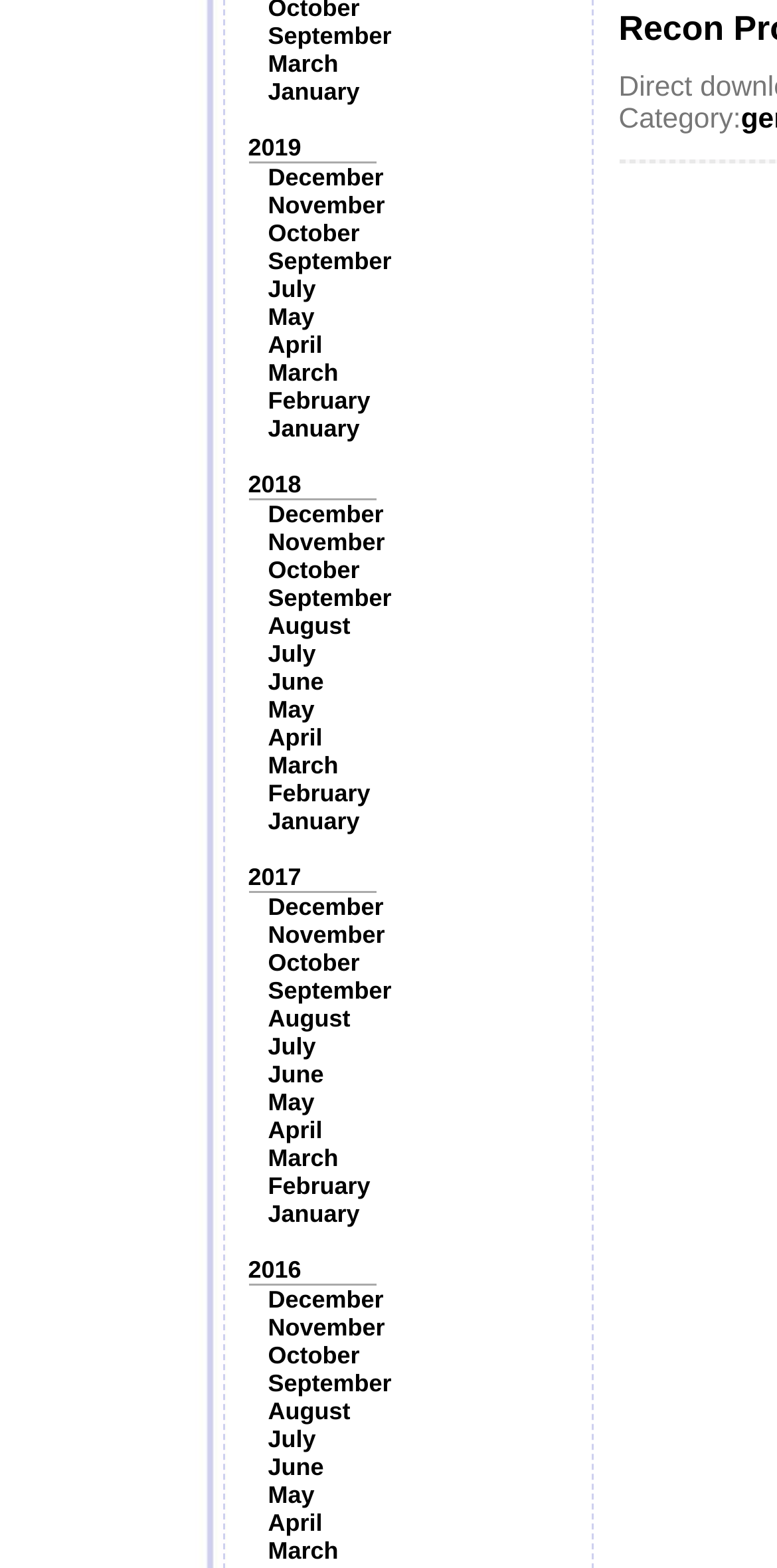Specify the bounding box coordinates of the area that needs to be clicked to achieve the following instruction: "Click on January".

[0.345, 0.05, 0.463, 0.067]